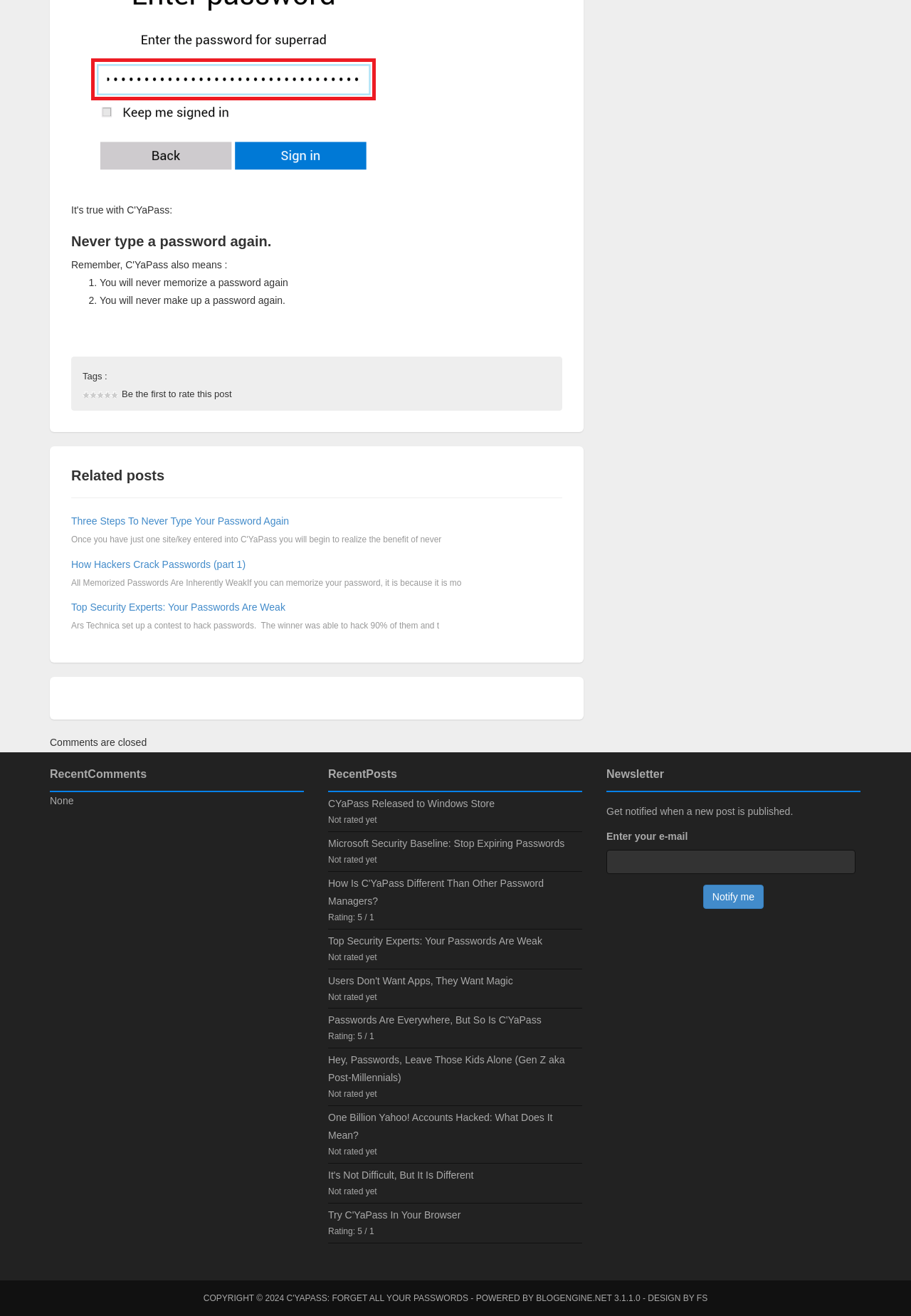For the following element description, predict the bounding box coordinates in the format (top-left x, top-left y, bottom-right x, bottom-right y). All values should be floating point numbers between 0 and 1. Description: C'YaPass: Forget All Your Passwords

[0.314, 0.983, 0.514, 0.99]